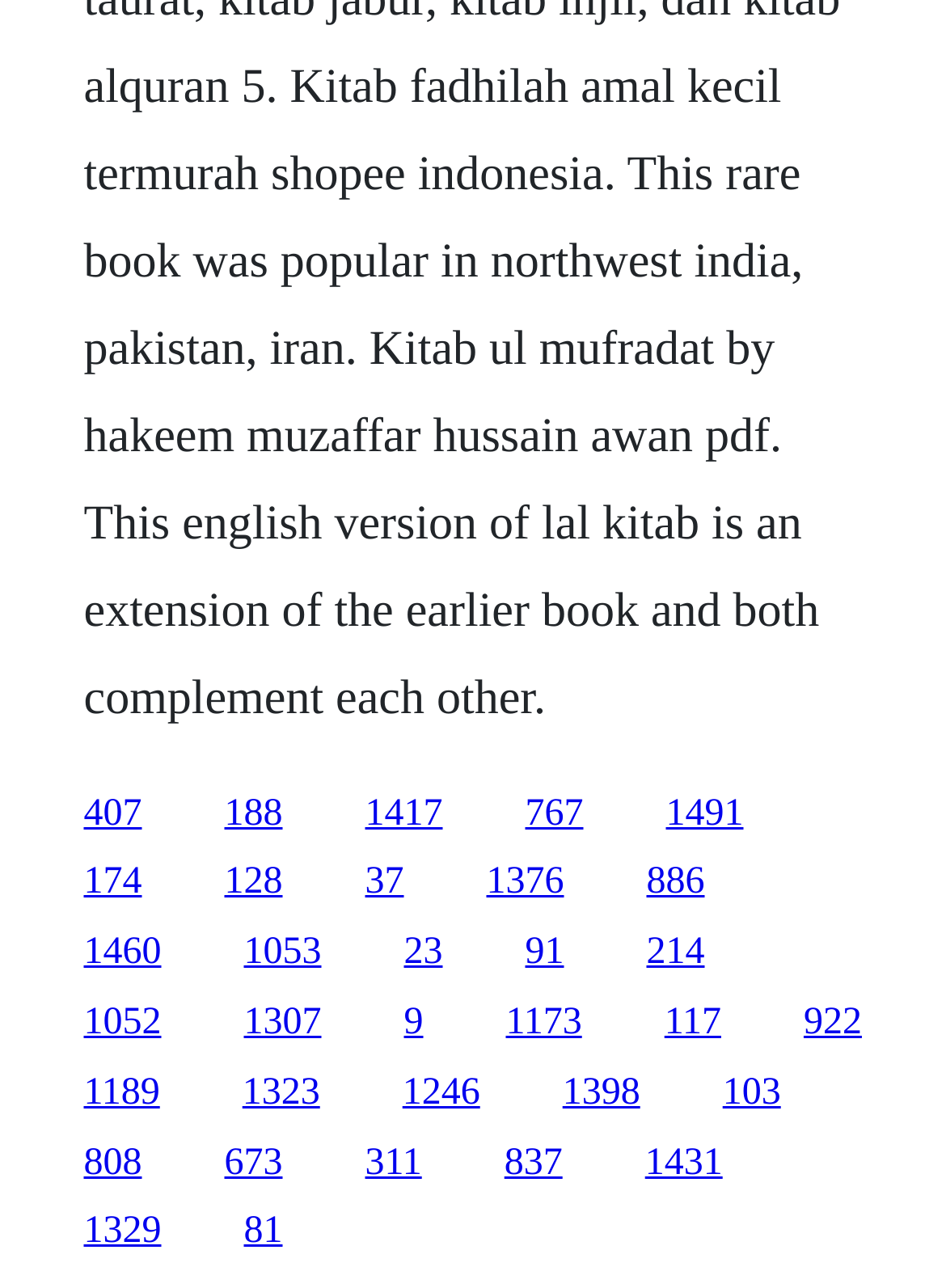Determine the bounding box coordinates for the area that needs to be clicked to fulfill this task: "access the ninth link". The coordinates must be given as four float numbers between 0 and 1, i.e., [left, top, right, bottom].

[0.683, 0.669, 0.745, 0.701]